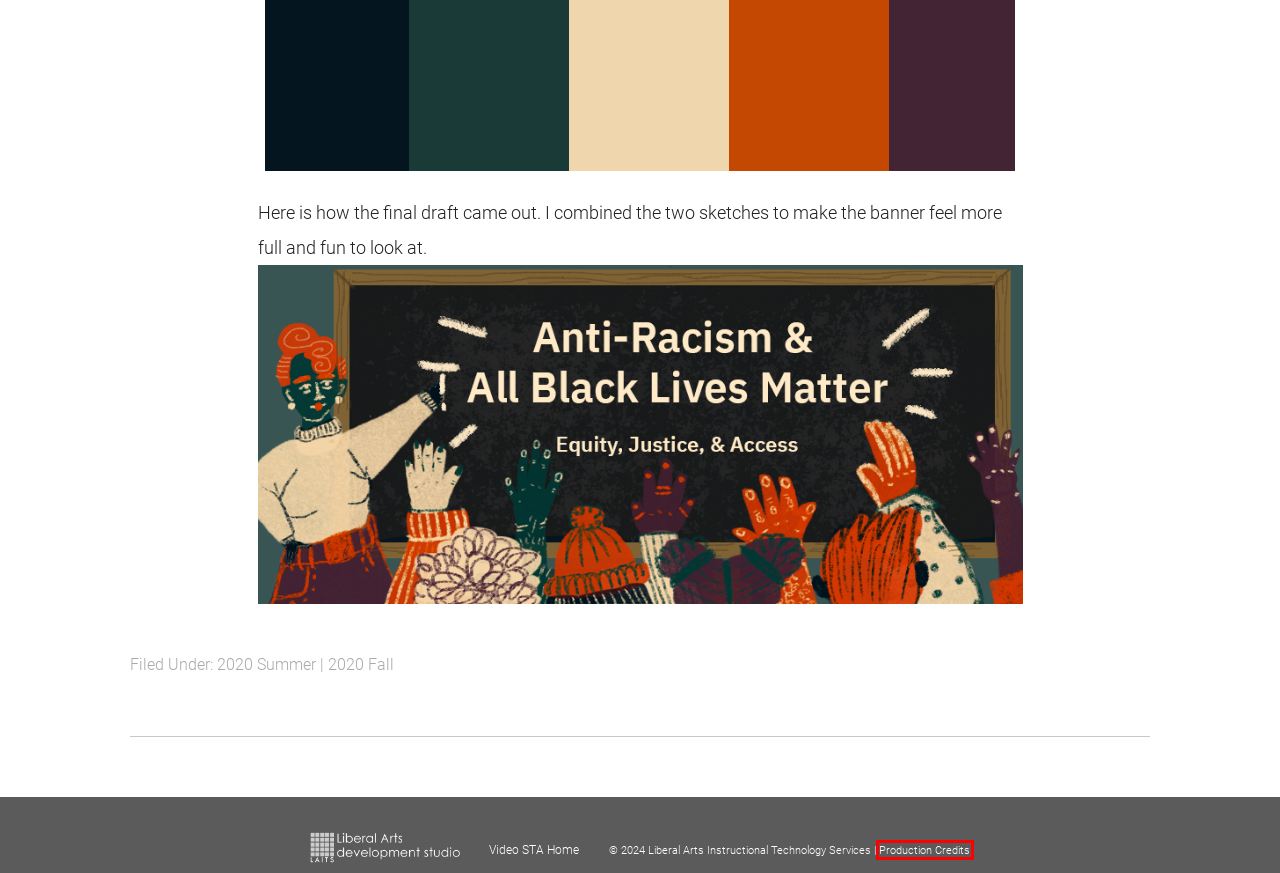You are given a screenshot of a webpage with a red bounding box around an element. Choose the most fitting webpage description for the page that appears after clicking the element within the red bounding box. Here are the candidates:
A. STA Presentation 2016
B. Production Credits
C. Resources
D. STA Blog
E. 2020 Summer | 2020 Fall
F. Abriella Corker
G. Kyra Lee
H. Shanda Horm

B